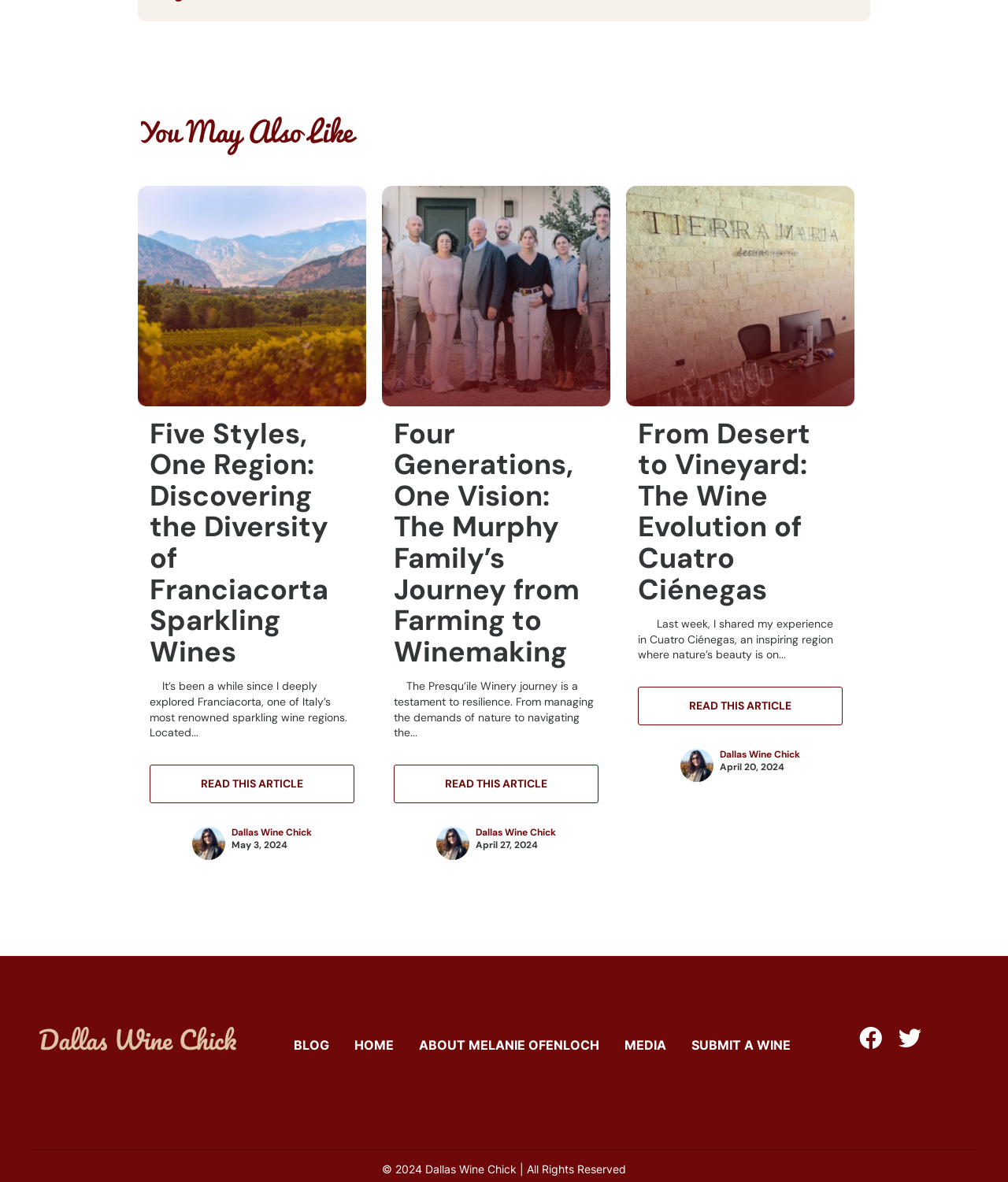Kindly determine the bounding box coordinates for the clickable area to achieve the given instruction: "Visit the homepage".

[0.339, 0.868, 0.403, 0.899]